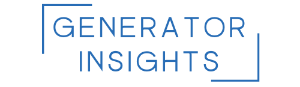What type of users does the platform aim to educate?
Please look at the screenshot and answer in one word or a short phrase.

DIY enthusiasts and individuals